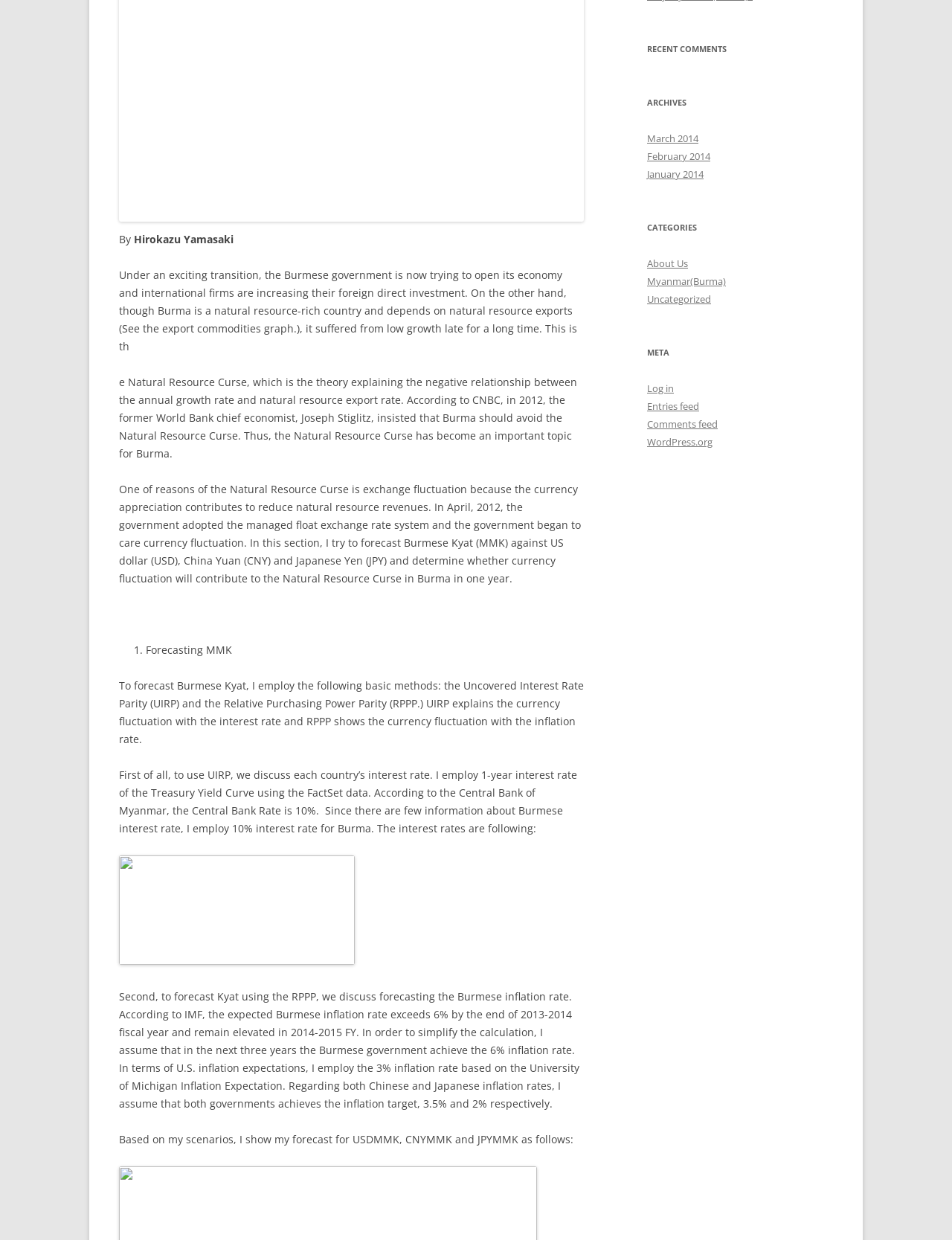Bounding box coordinates are specified in the format (top-left x, top-left y, bottom-right x, bottom-right y). All values are floating point numbers bounded between 0 and 1. Please provide the bounding box coordinate of the region this sentence describes: March 2014

[0.68, 0.106, 0.734, 0.117]